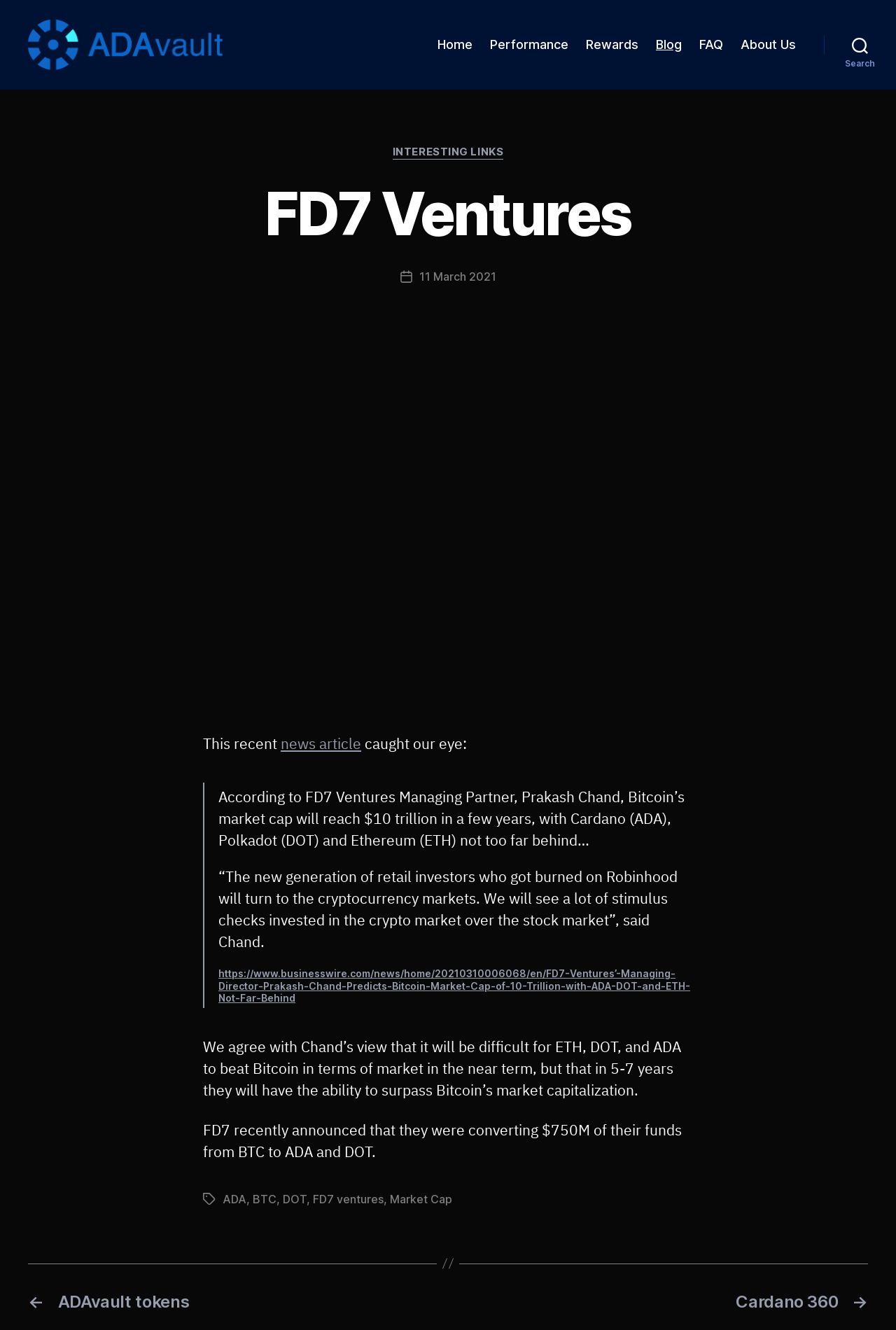Highlight the bounding box coordinates of the element you need to click to perform the following instruction: "Visit the FAQ page."

[0.78, 0.028, 0.807, 0.039]